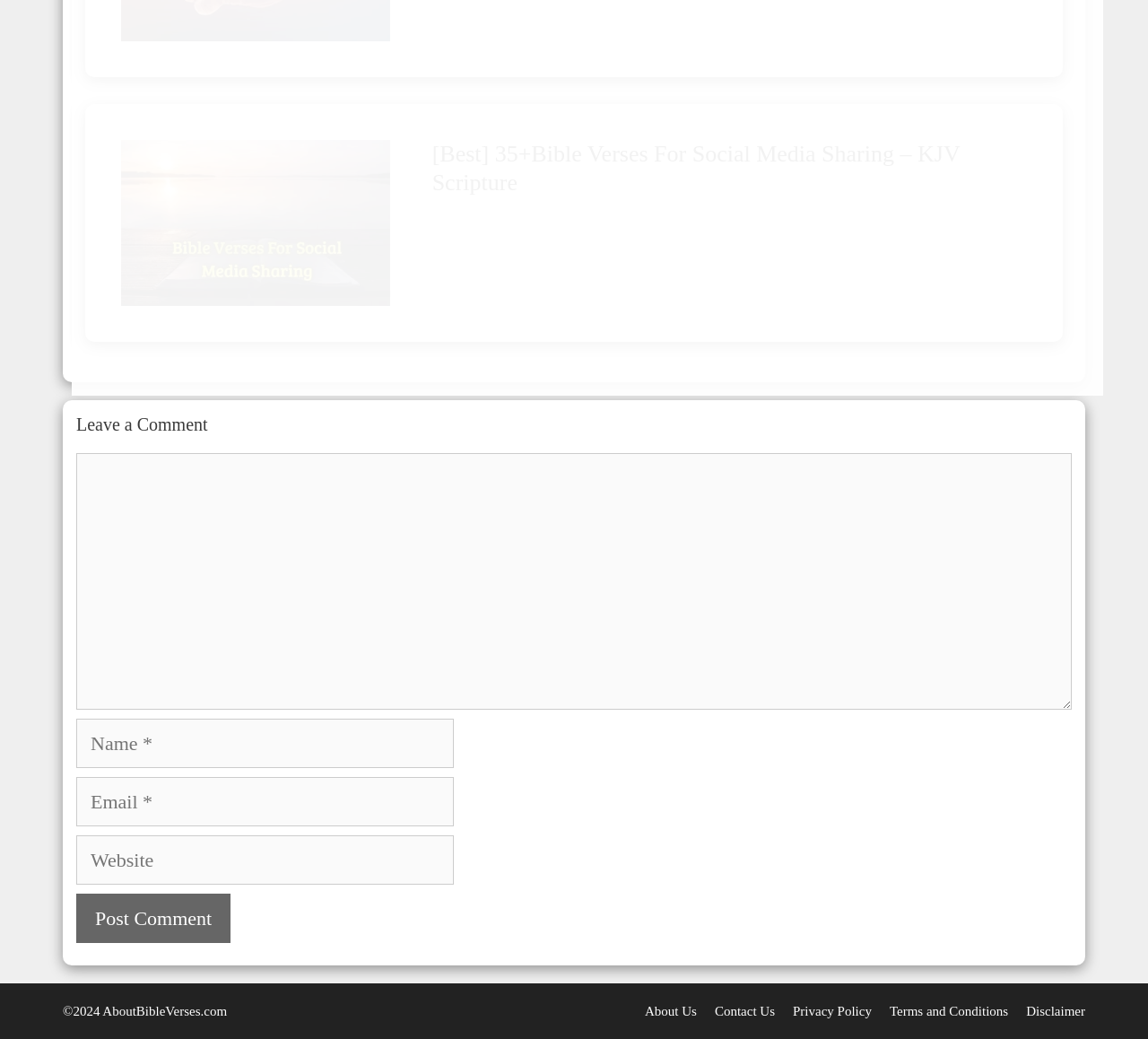Please locate the bounding box coordinates of the element's region that needs to be clicked to follow the instruction: "Read the article about Bible verses for social media sharing". The bounding box coordinates should be provided as four float numbers between 0 and 1, i.e., [left, top, right, bottom].

[0.376, 0.134, 0.895, 0.191]